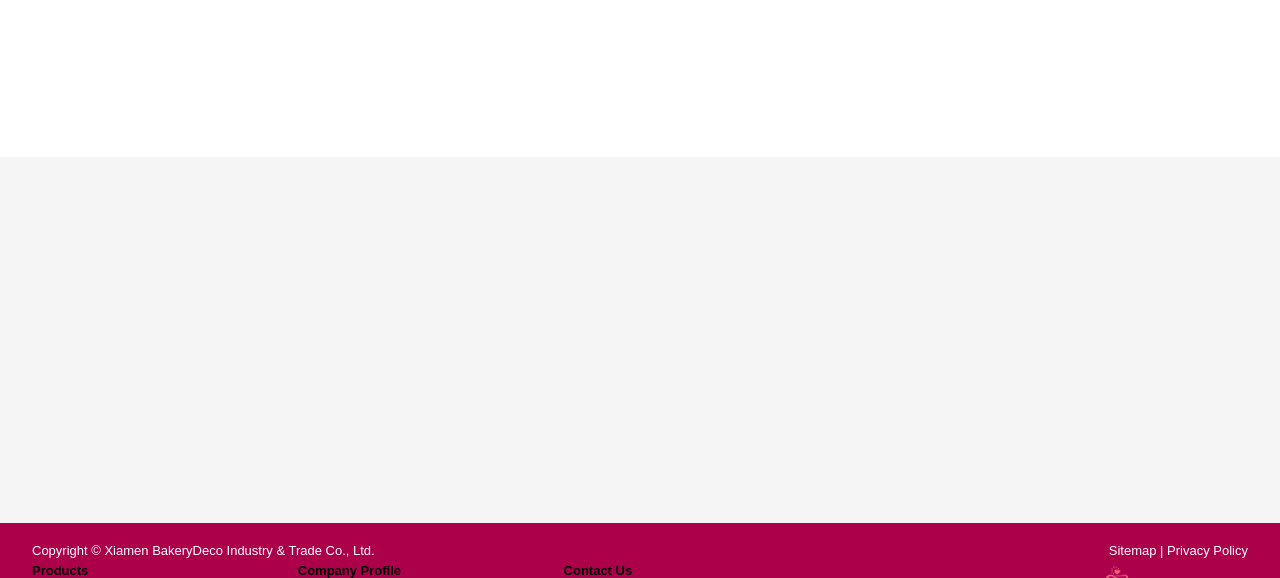Provide the bounding box for the UI element matching this description: "Sitemap".

[0.866, 0.94, 0.903, 0.966]